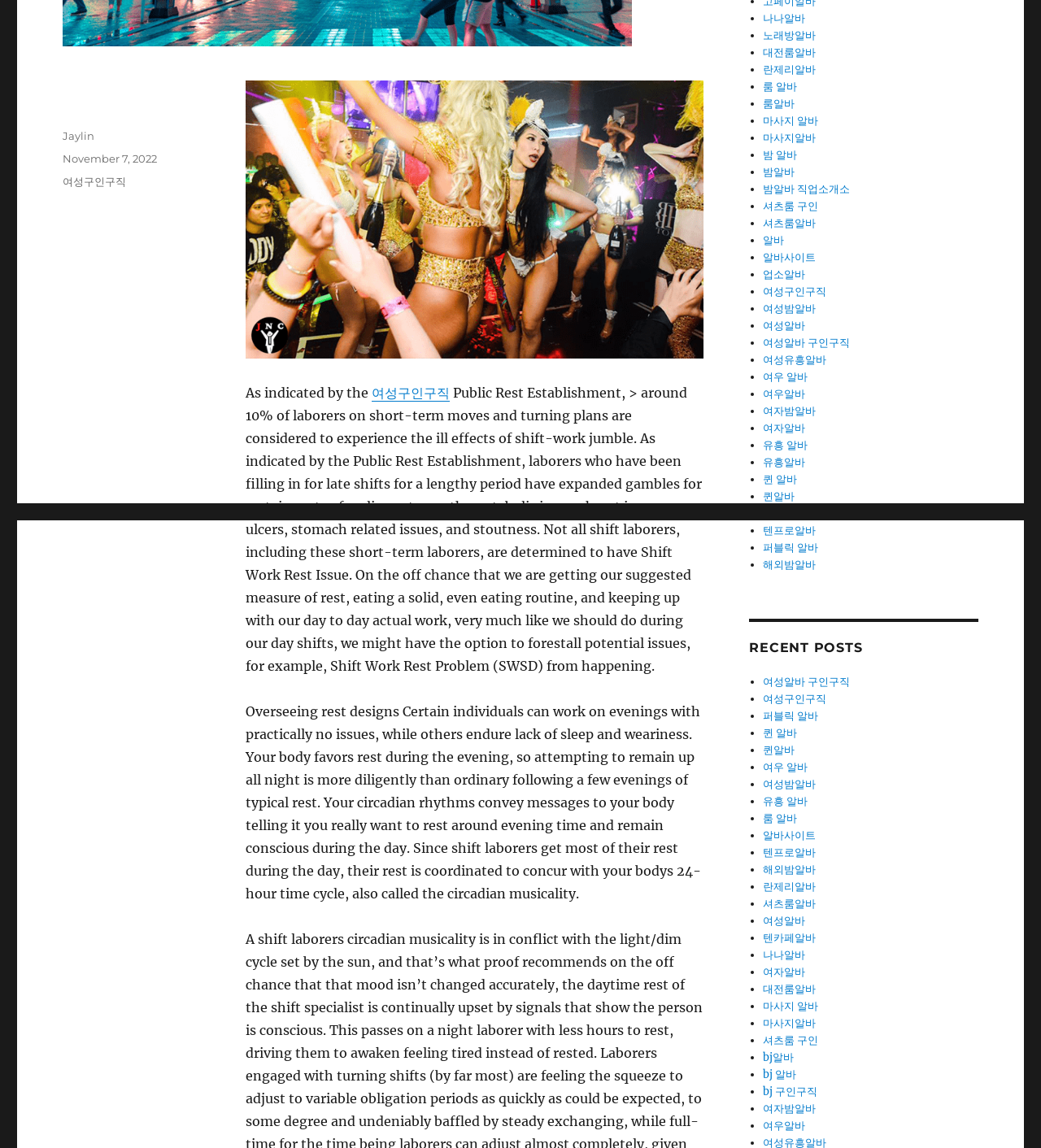Show the bounding box coordinates for the HTML element as described: "여자알바".

[0.733, 0.367, 0.773, 0.379]